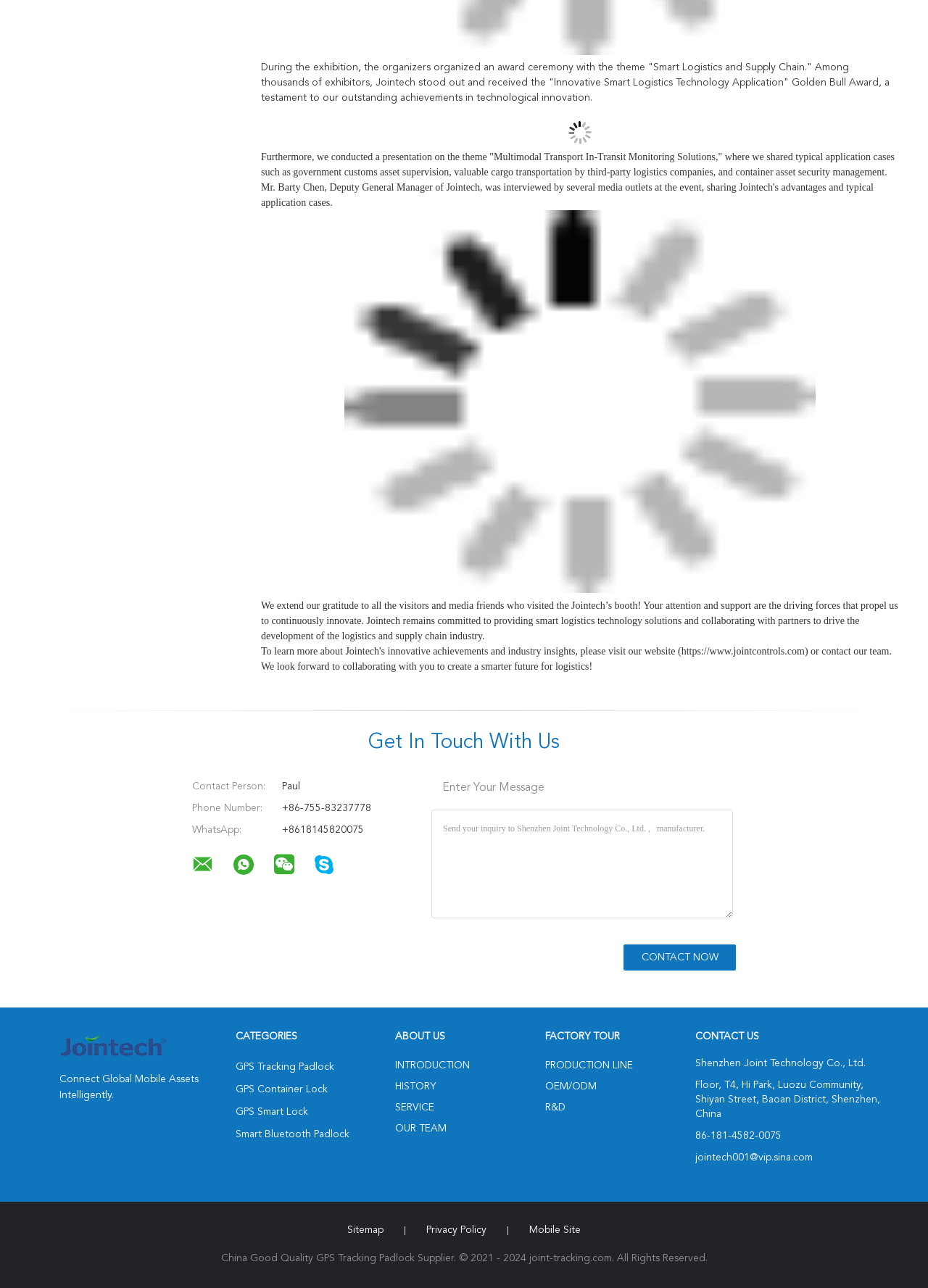What award did Jointech receive at the China International Logistics and Supply Chain Fair?
Based on the screenshot, provide your answer in one word or phrase.

Innovative Smart Logistics Technology Application Golden Bull Award